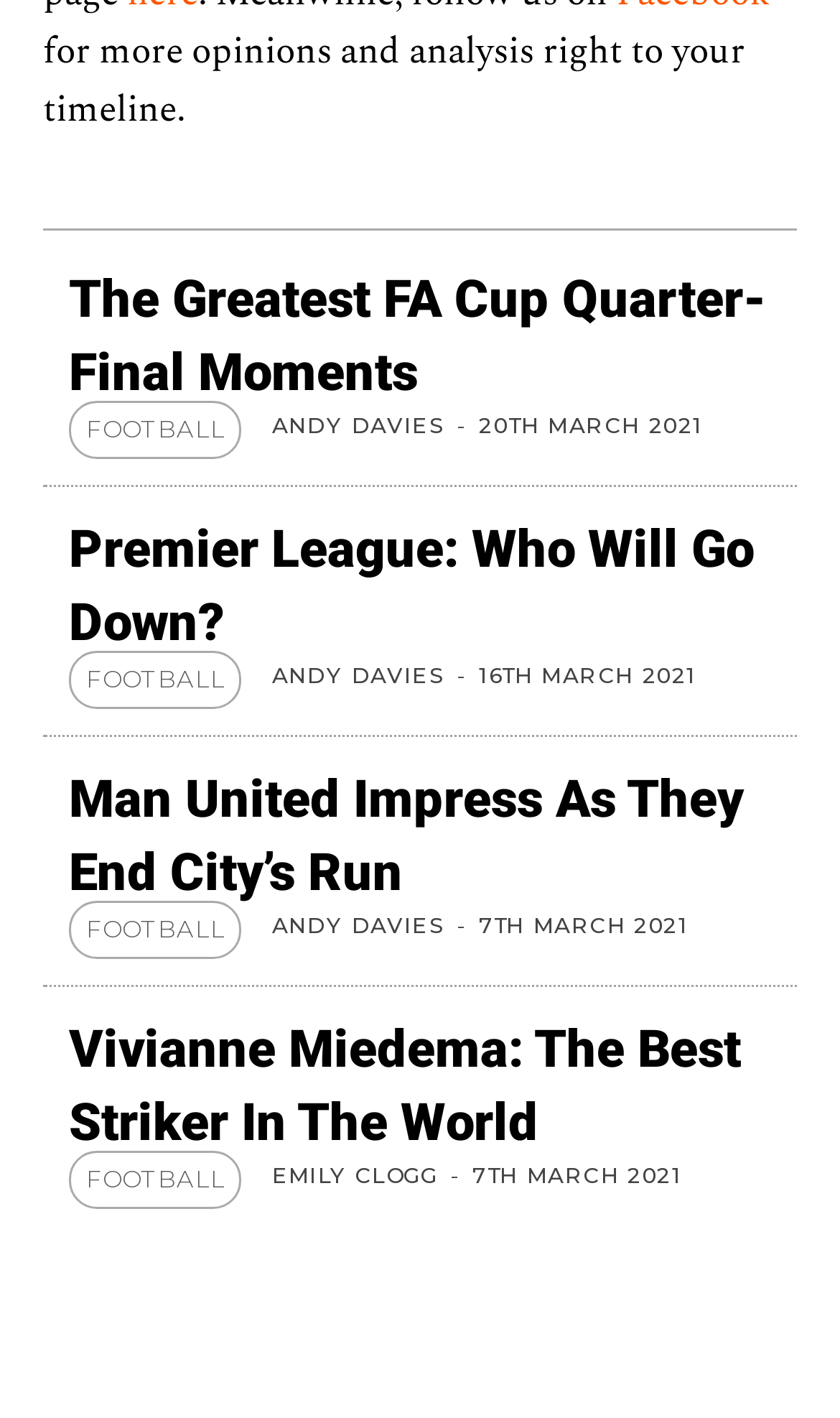What is the topic of the first article?
Please respond to the question with a detailed and well-explained answer.

The first article's heading is 'The Greatest FA Cup Quarter-Final Moments', which indicates that the topic of the article is about the greatest moments in FA Cup quarter-finals.